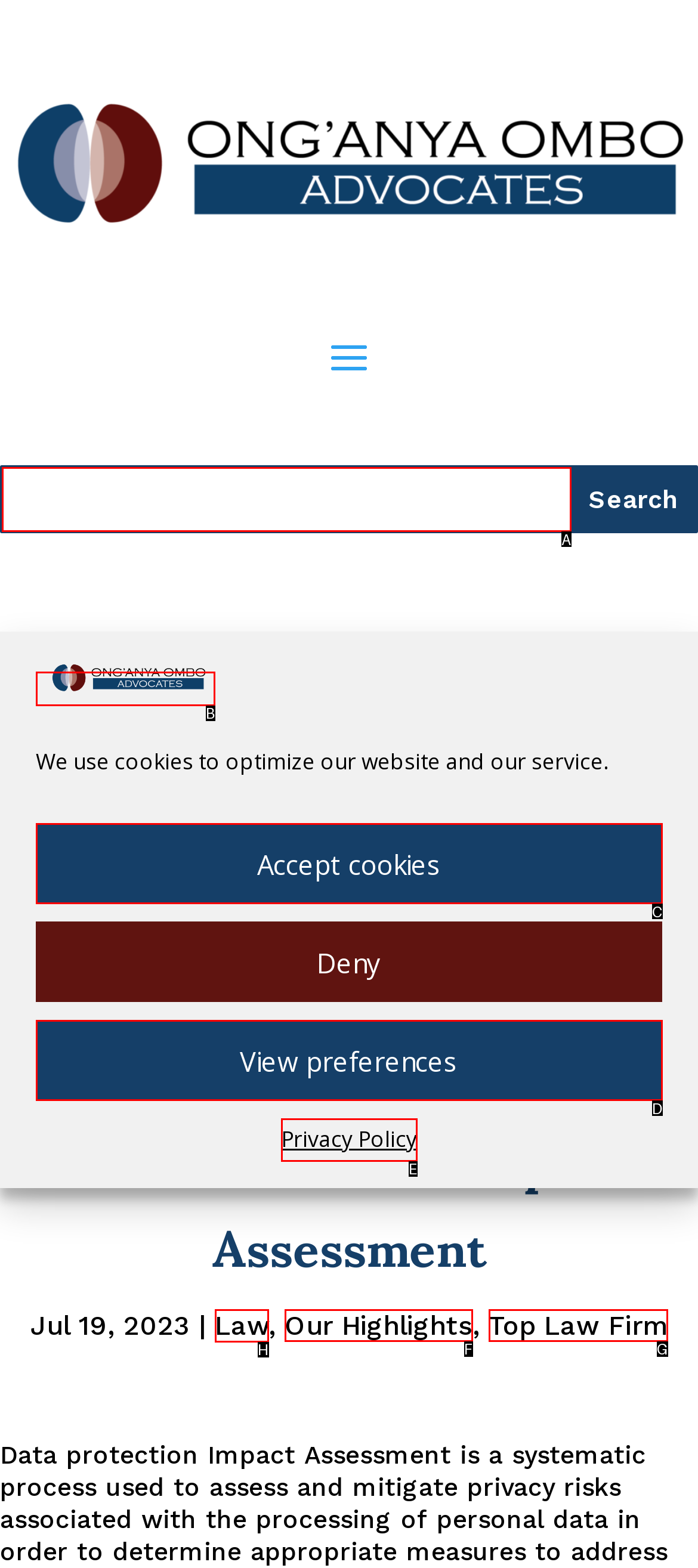To achieve the task: click on Law, indicate the letter of the correct choice from the provided options.

H